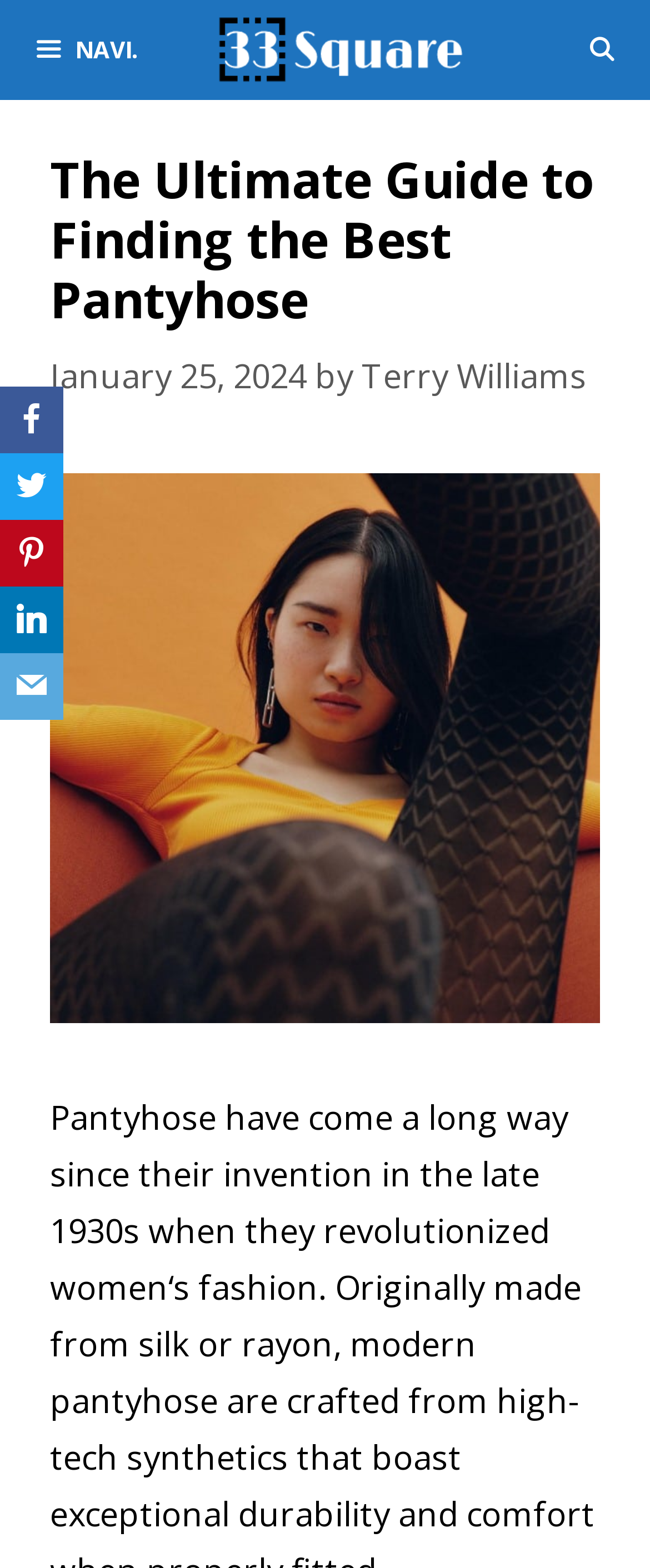Provide a thorough summary of the webpage.

The webpage is titled "The Ultimate Guide to Finding the Best Pantyhose" and appears to be an article or blog post. At the top left corner, there is a navigation button labeled "NAVI." with an icon. Next to it, there are five social media links, including Facebook, Twitter, Pinterest, LinkedIn, and Email, aligned vertically.

On the top right corner, there is a link to "33rd Square" accompanied by an image with the same name. Additionally, there is a search bar link labeled "Open Search Bar" at the top right edge.

The main content area is headed by a large title "The Ultimate Guide to Finding the Best Pantyhose" followed by a timestamp "January 25, 2024" and the author's name "Terry Williams". The article's content is not explicitly described in the accessibility tree, but it likely discusses the history and evolution of pantyhose, as hinted by the meta description.

Overall, the webpage has a simple and organized layout, with clear headings and concise text.